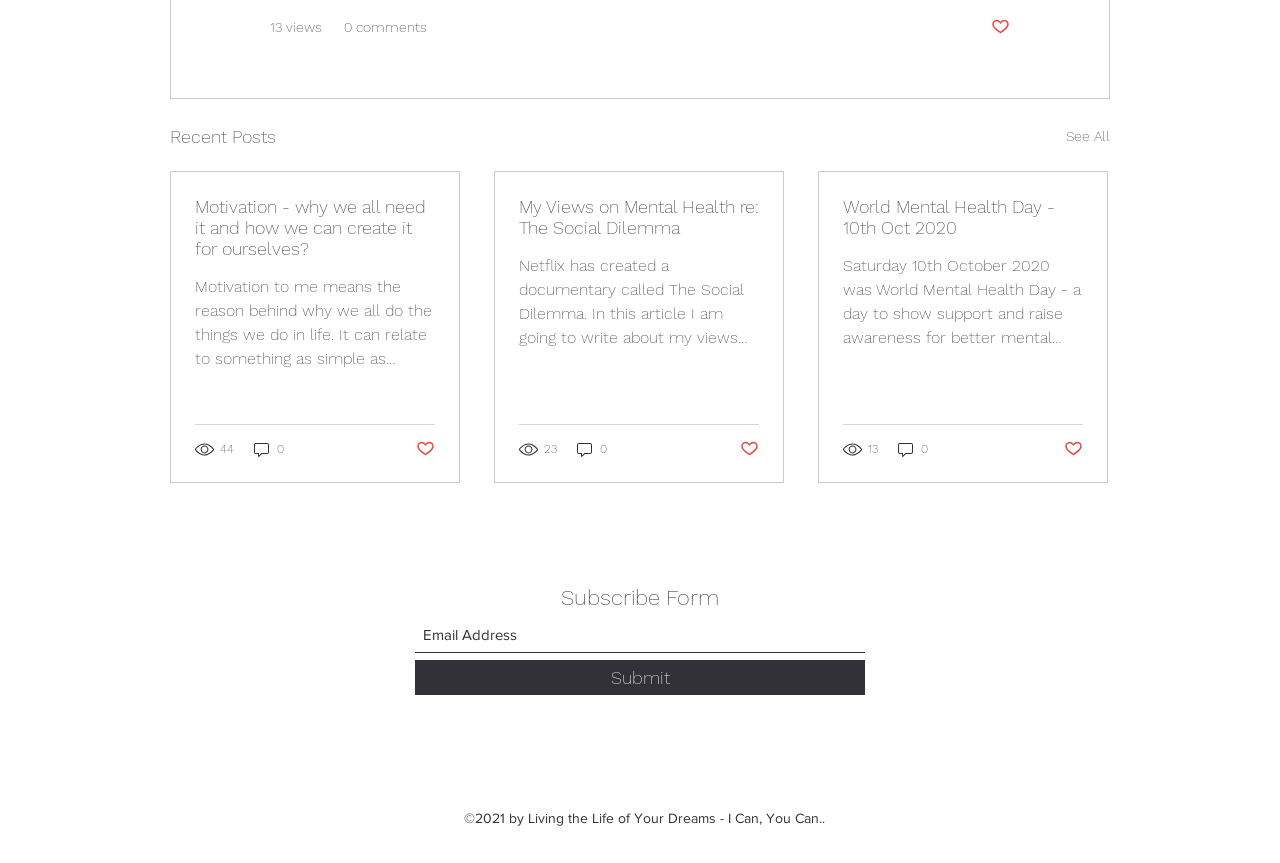Can you give a detailed response to the following question using the information from the image? How many views does the second article have?

I found the view count of the second article by looking at the generic element with the text '23 views' inside the second article element.